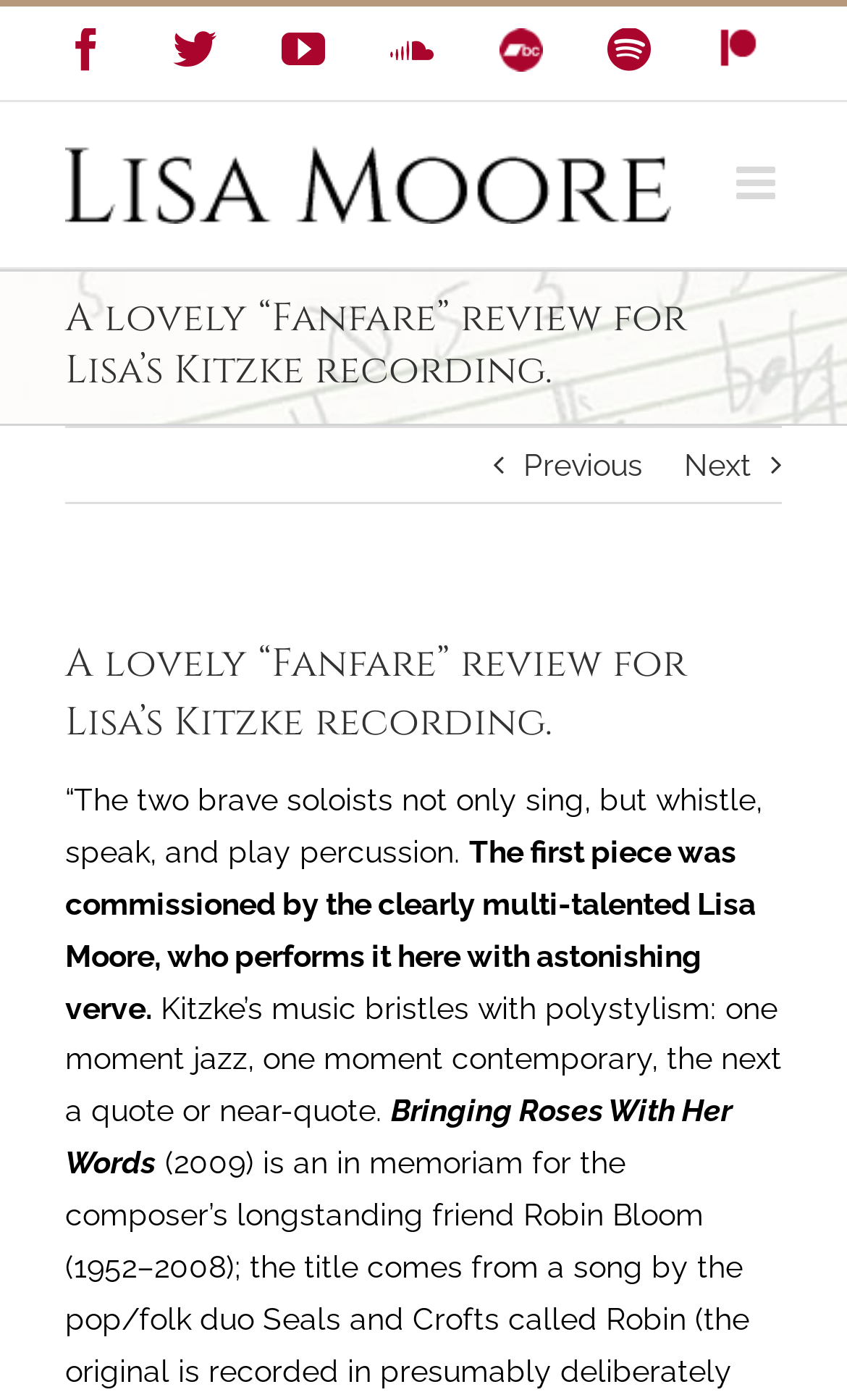What is the name of the piece commissioned by Lisa Moore?
Observe the image and answer the question with a one-word or short phrase response.

Not specified